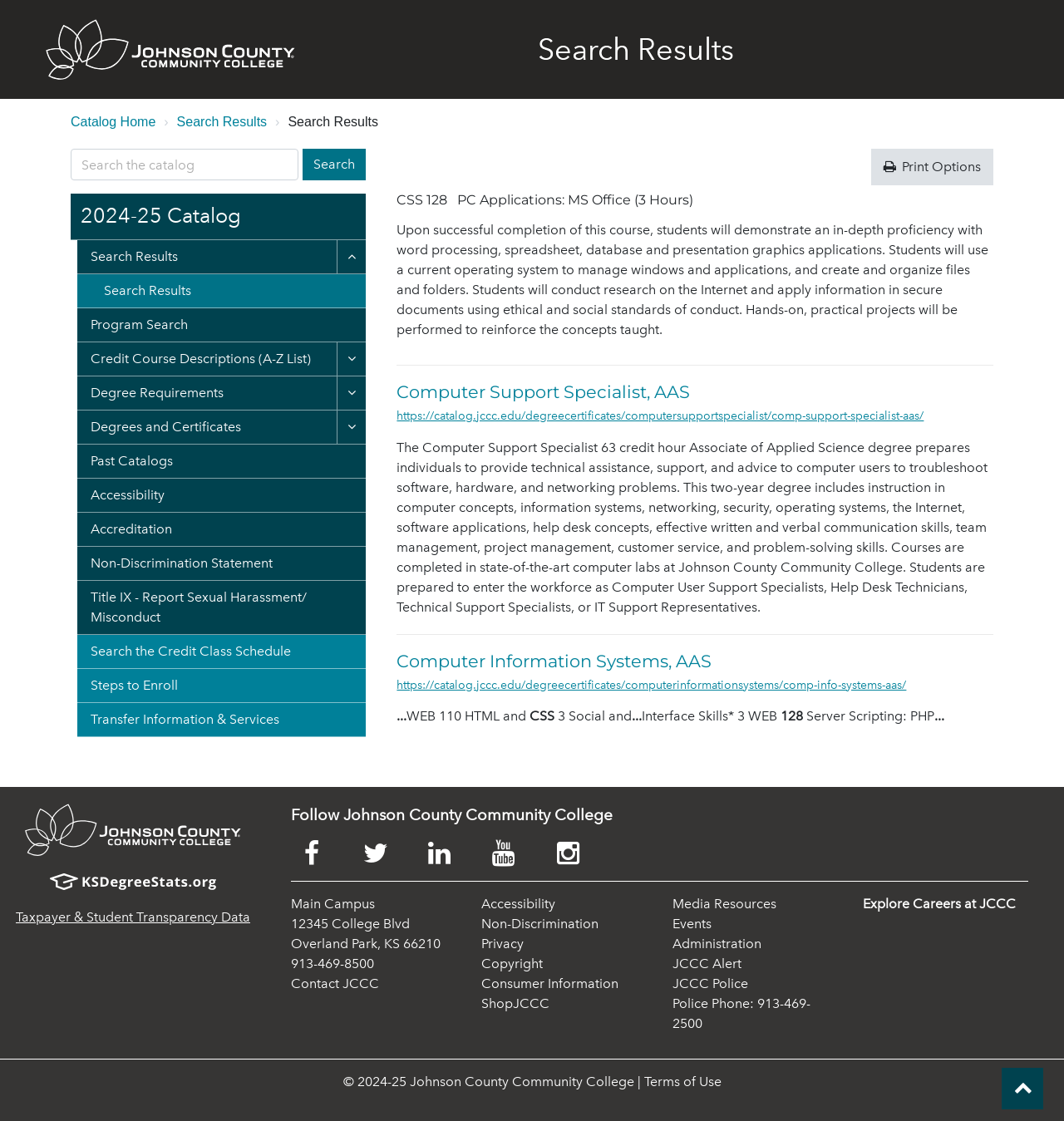What is the link to the Computer Information Systems degree program? Using the information from the screenshot, answer with a single word or phrase.

https://catalog.jccc.edu/degreecertificates/computerinformationsystems/comp-info-systems-aas/